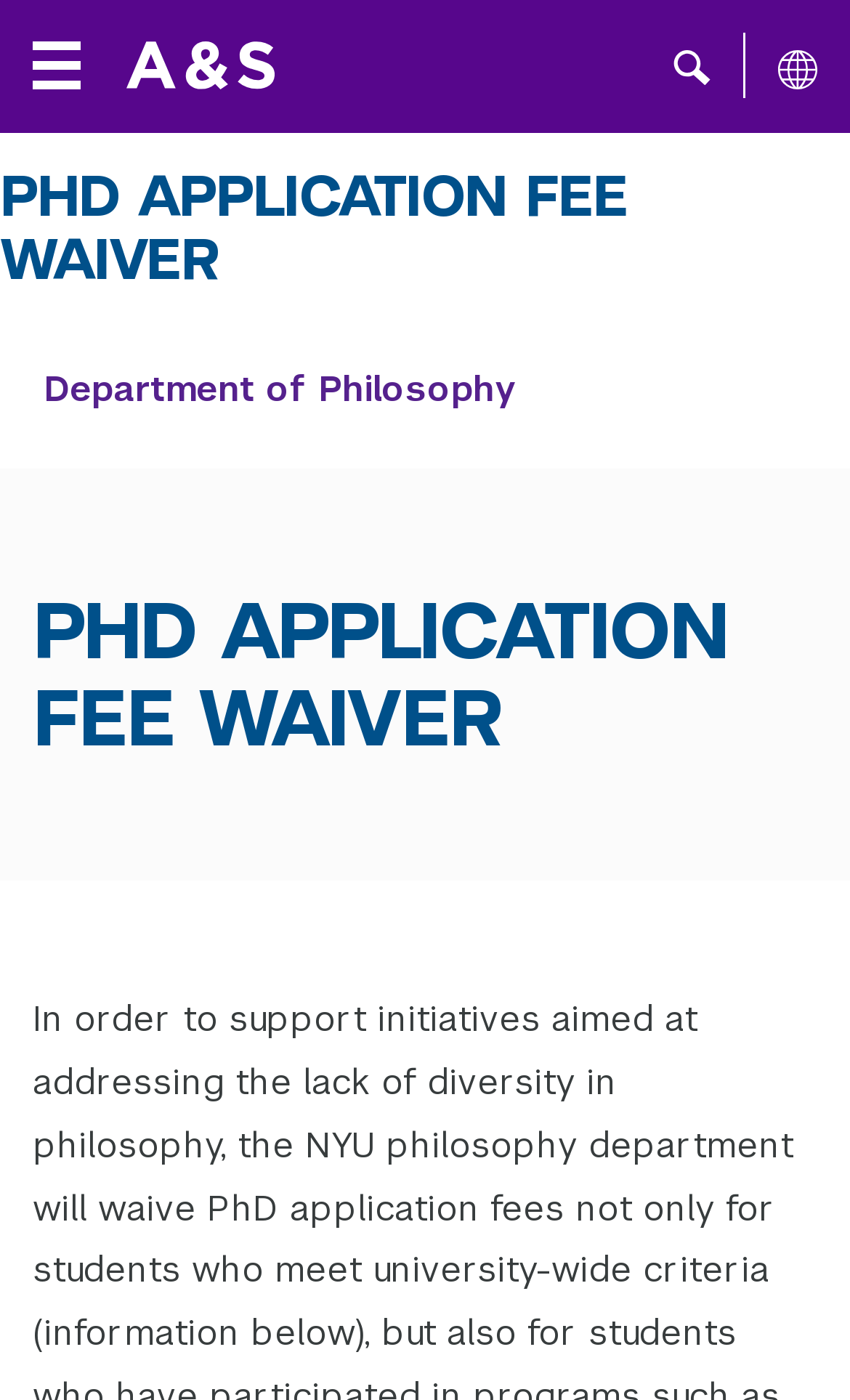Determine the title of the webpage and give its text content.

PHD APPLICATION FEE WAIVER